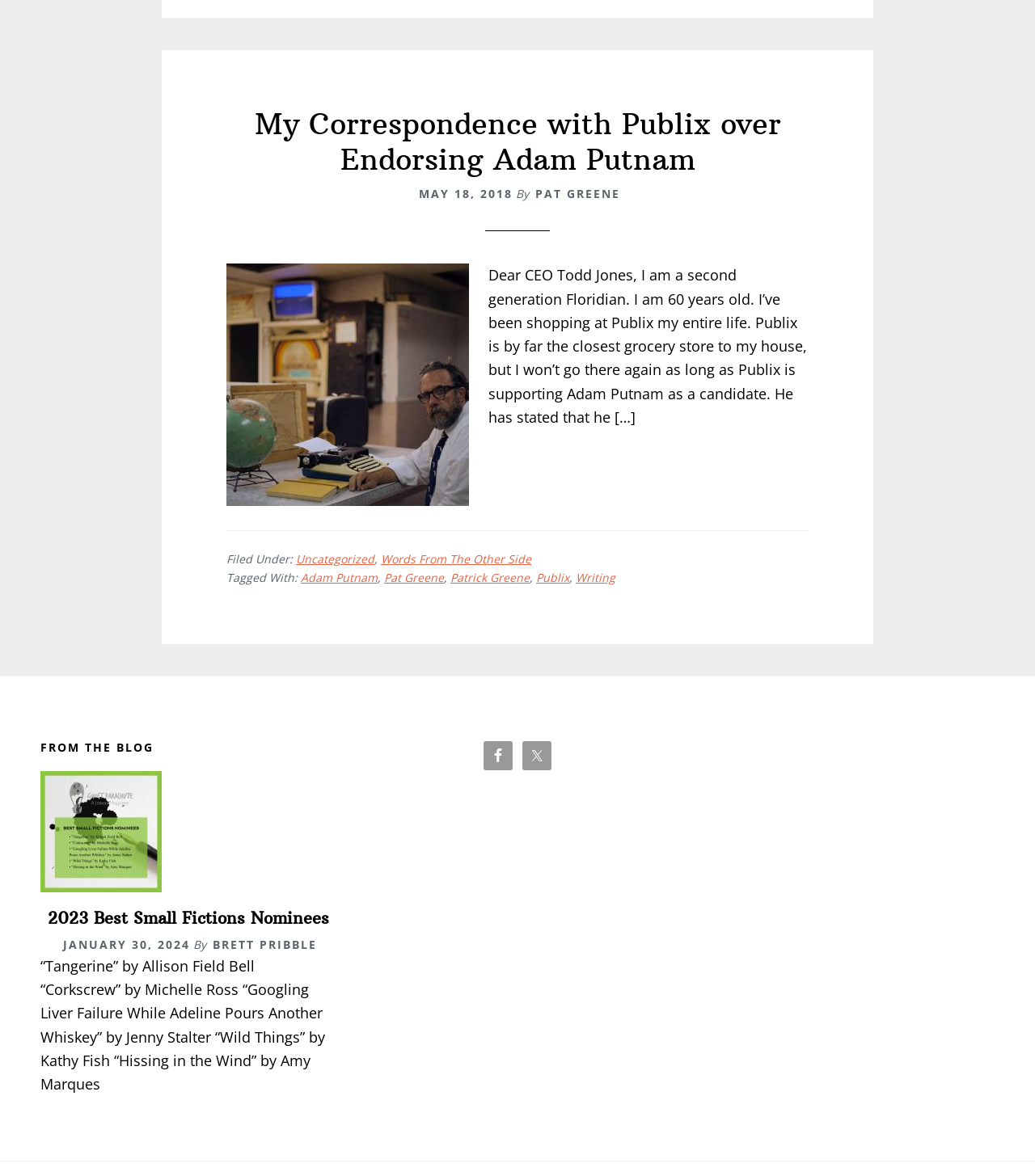Using the given element description, provide the bounding box coordinates (top-left x, top-left y, bottom-right x, bottom-right y) for the corresponding UI element in the screenshot: Twitter

[0.505, 0.63, 0.533, 0.655]